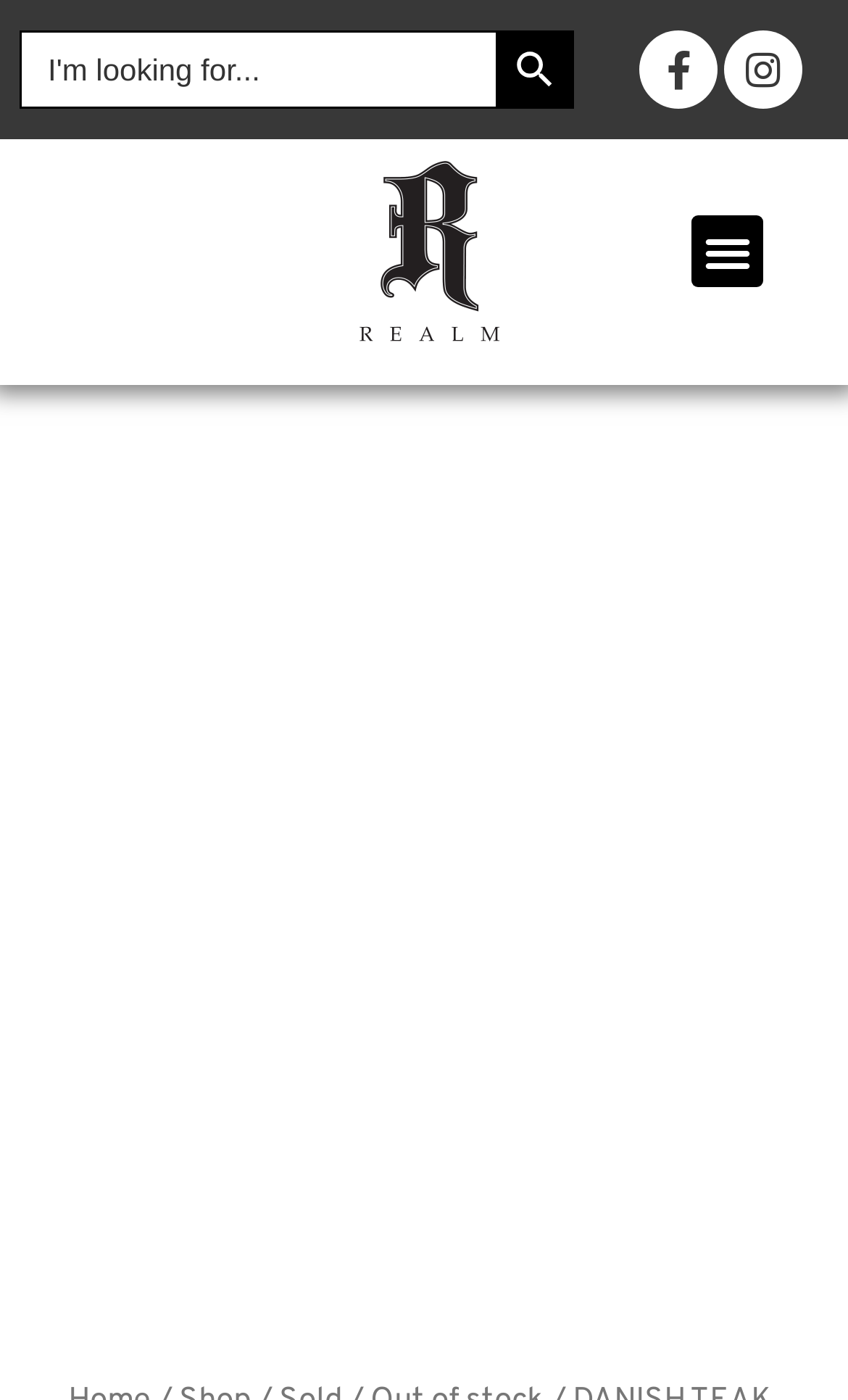Locate and extract the headline of this webpage.

DANISH TEAK DINING CHAIRS